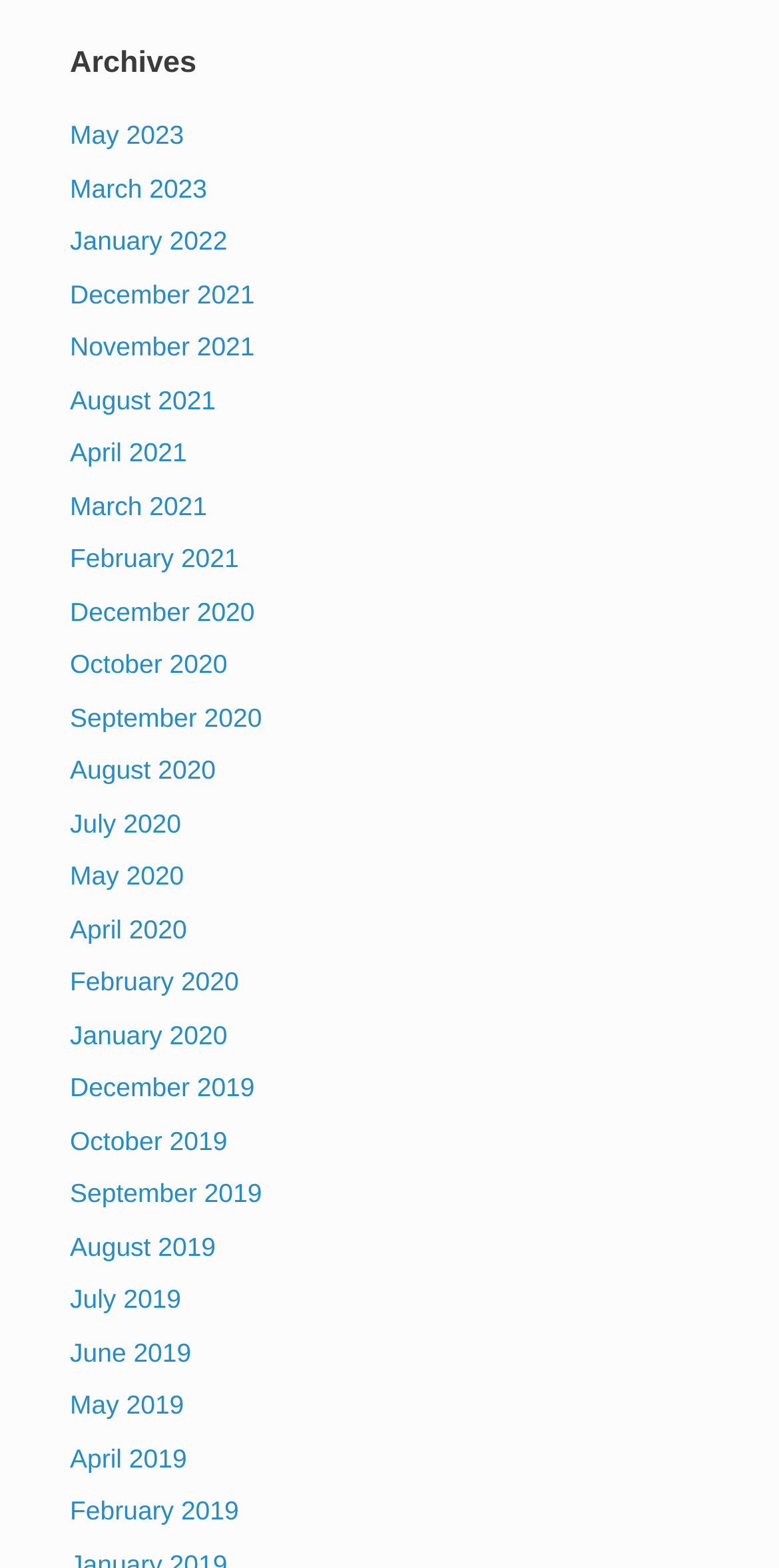How many links are available in the archives section?
Provide a fully detailed and comprehensive answer to the question.

By counting the number of link elements under the archives section, we can determine that there are 37 links available.